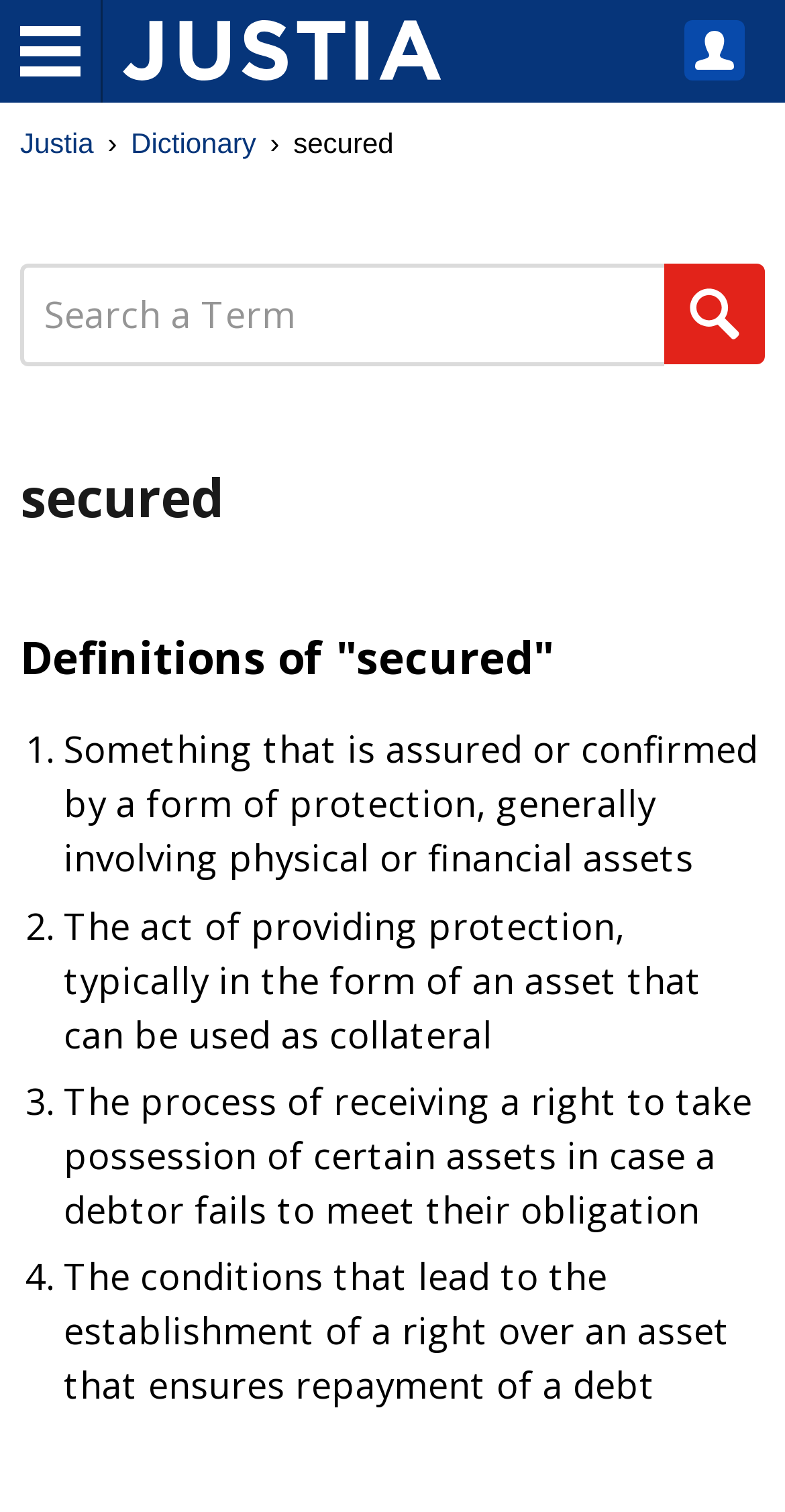What is the function of the button next to the search box?
Provide a short answer using one word or a brief phrase based on the image.

Search